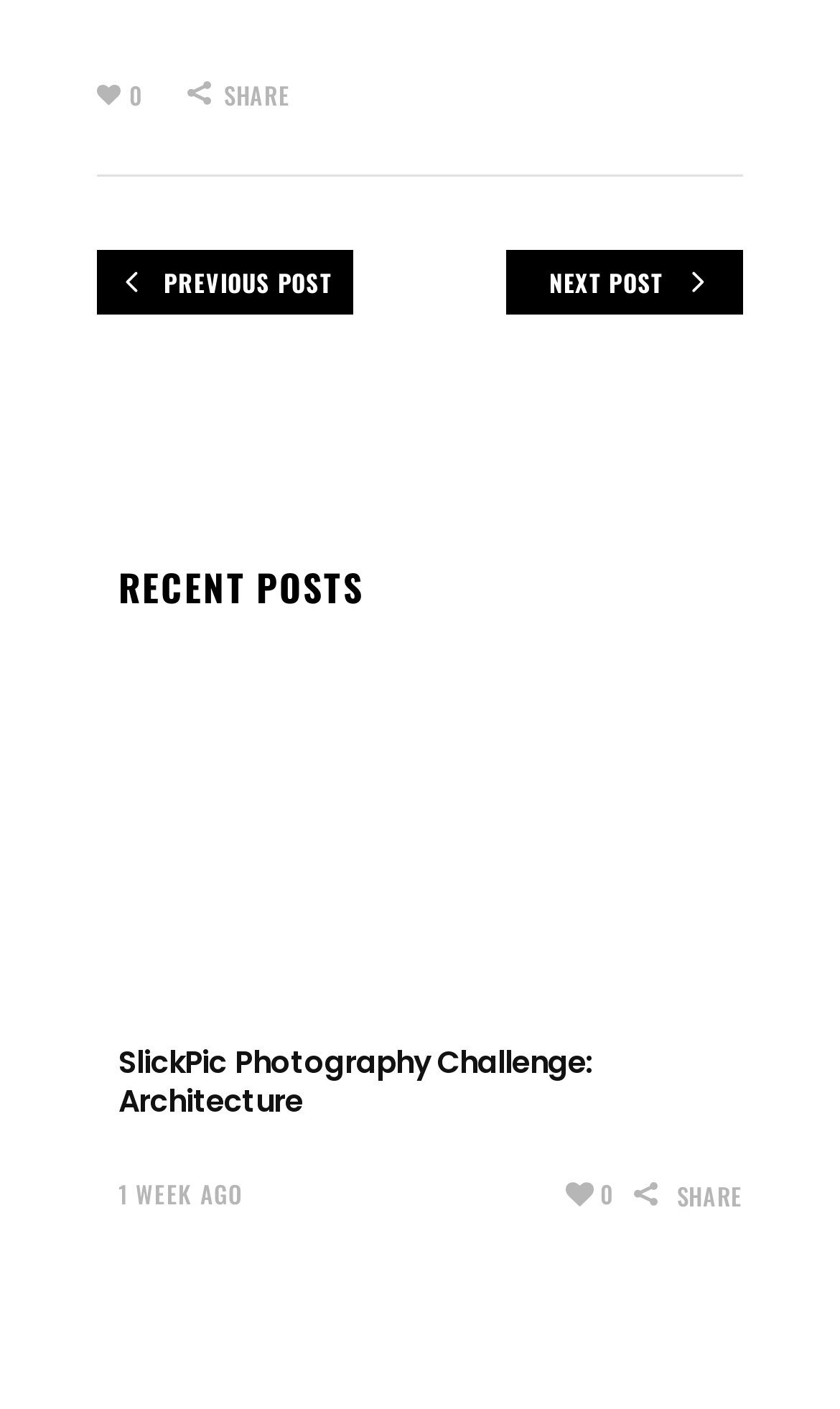Using the element description provided, determine the bounding box coordinates in the format (top-left x, top-left y, bottom-right x, bottom-right y). Ensure that all values are floating point numbers between 0 and 1. Element description: next post

[0.603, 0.177, 0.885, 0.223]